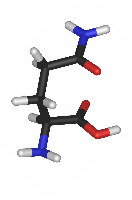Please examine the image and answer the question with a detailed explanation:
What is the role of L-Glutamine in muscle recovery?

According to the caption, L-Glutamine plays a significant role in promoting muscle recovery and overall health, which suggests that it has a positive effect on muscle recovery.